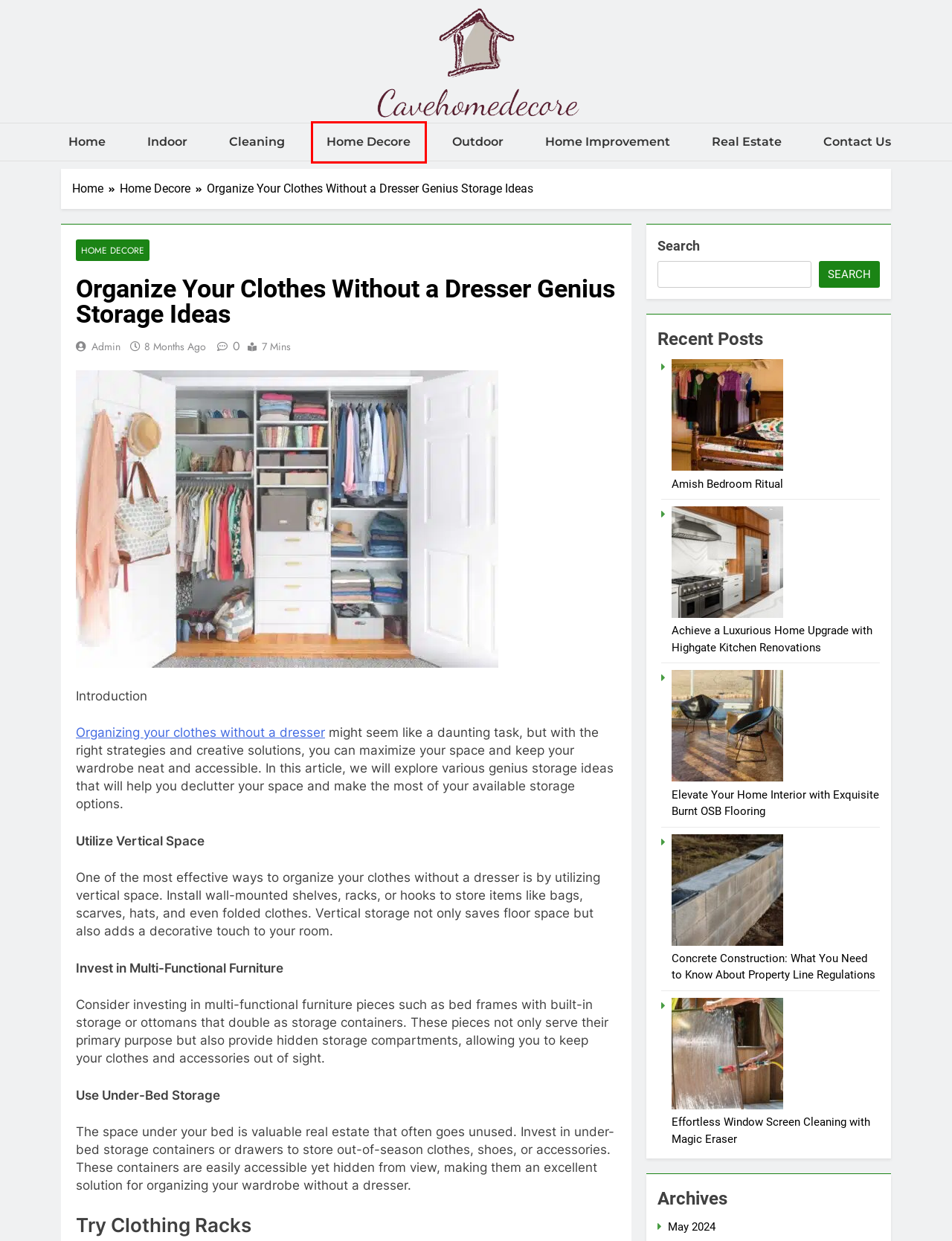You have a screenshot of a webpage with a red bounding box highlighting a UI element. Your task is to select the best webpage description that corresponds to the new webpage after clicking the element. Here are the descriptions:
A. Elevate Your Home Interior with Exquisite Burnt OSB Flooring
B. May 2024 · Cavehomedecore
C. admin, Author at Cavehomedecore
D. Home Decore Archives · Cavehomedecore
E. Cleaning Archives · Cavehomedecore
F. Achieve a Luxurious Home Upgrade with Highgate Kitchen Renovations
G. Indoor Archives · Cavehomedecore
H. Outdoor Archives · Cavehomedecore

D